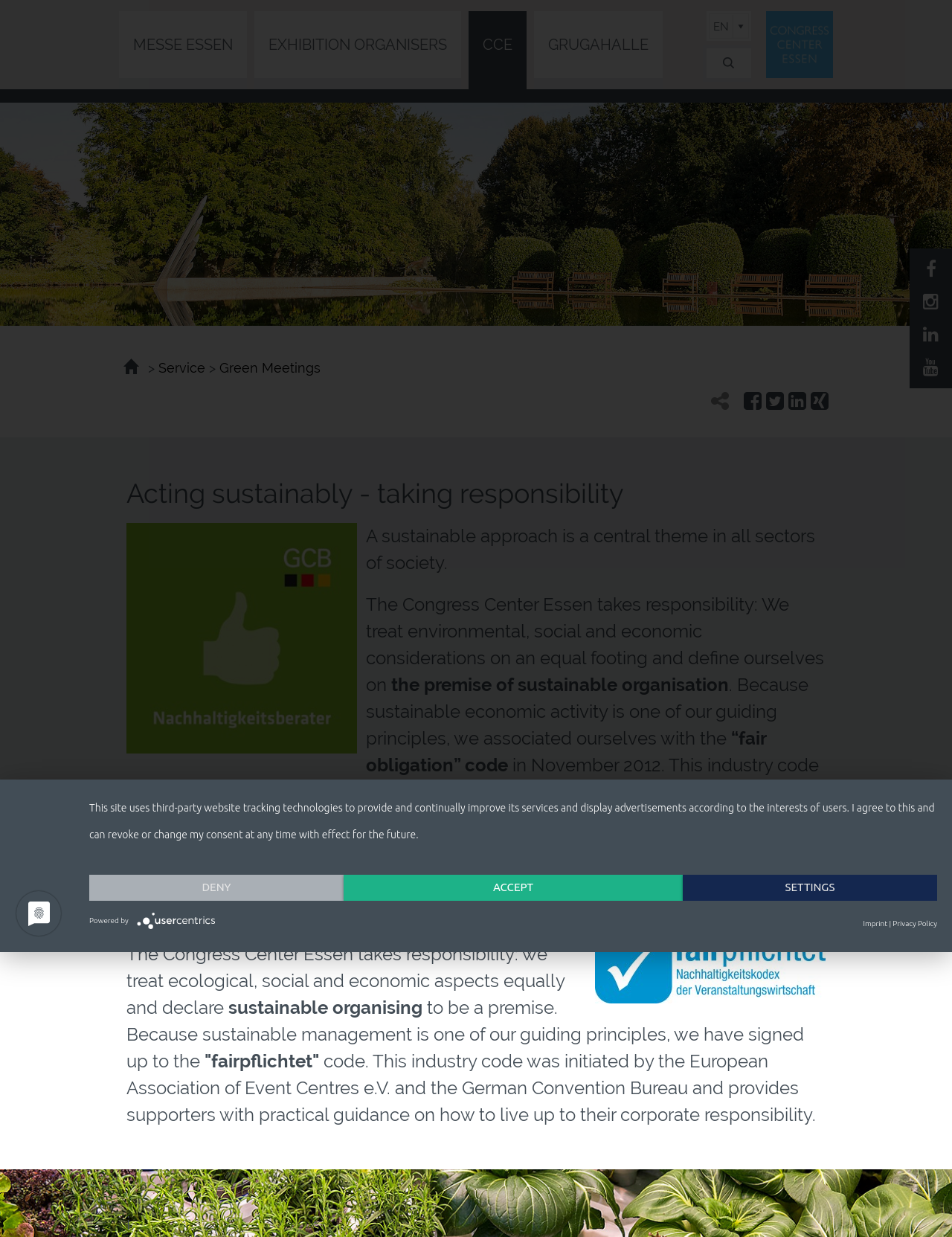Given the element description Green Meetings, predict the bounding box coordinates for the UI element in the webpage screenshot. The format should be (top-left x, top-left y, bottom-right x, bottom-right y), and the values should be between 0 and 1.

[0.23, 0.291, 0.337, 0.304]